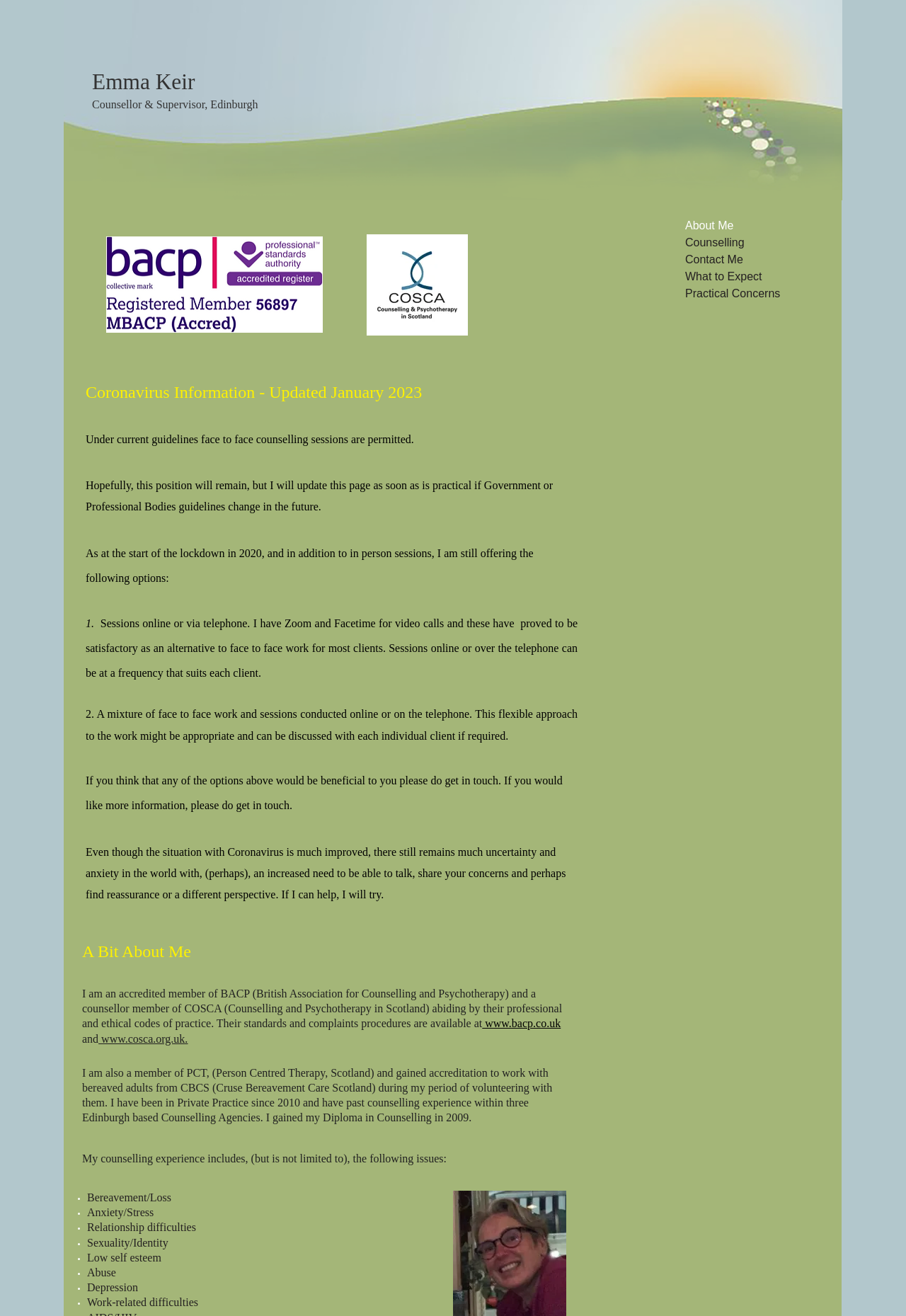What is the name of the organization whose logo is displayed on the webpage?
Please provide a comprehensive answer based on the contents of the image.

The image 'BACP Logo - 56897.png' is displayed on the webpage, which suggests that the organization is the British Association for Counselling and Psychotherapy (BACP).